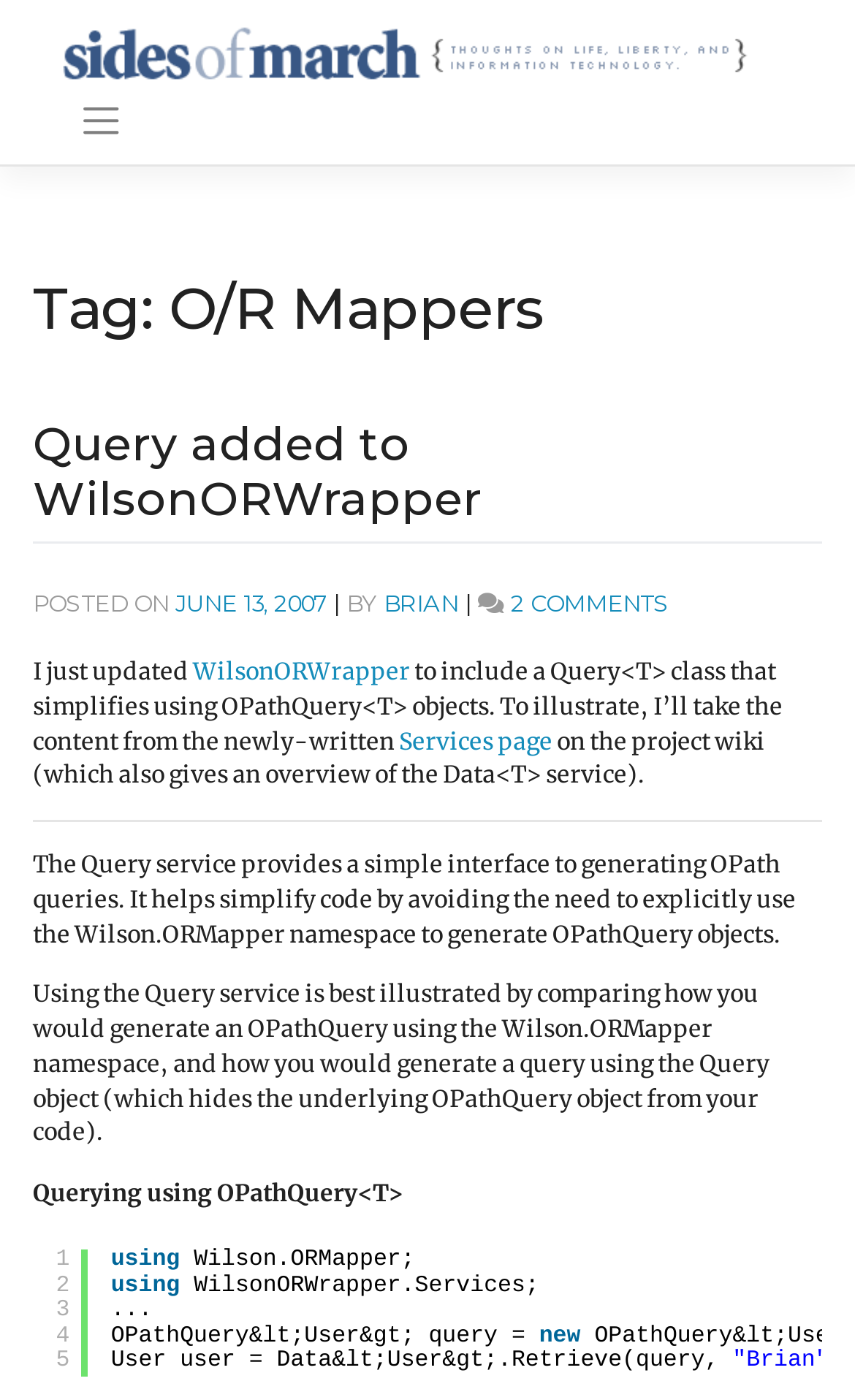Please identify the bounding box coordinates of the clickable area that will fulfill the following instruction: "Read the 'Services page'". The coordinates should be in the format of four float numbers between 0 and 1, i.e., [left, top, right, bottom].

[0.467, 0.519, 0.646, 0.539]